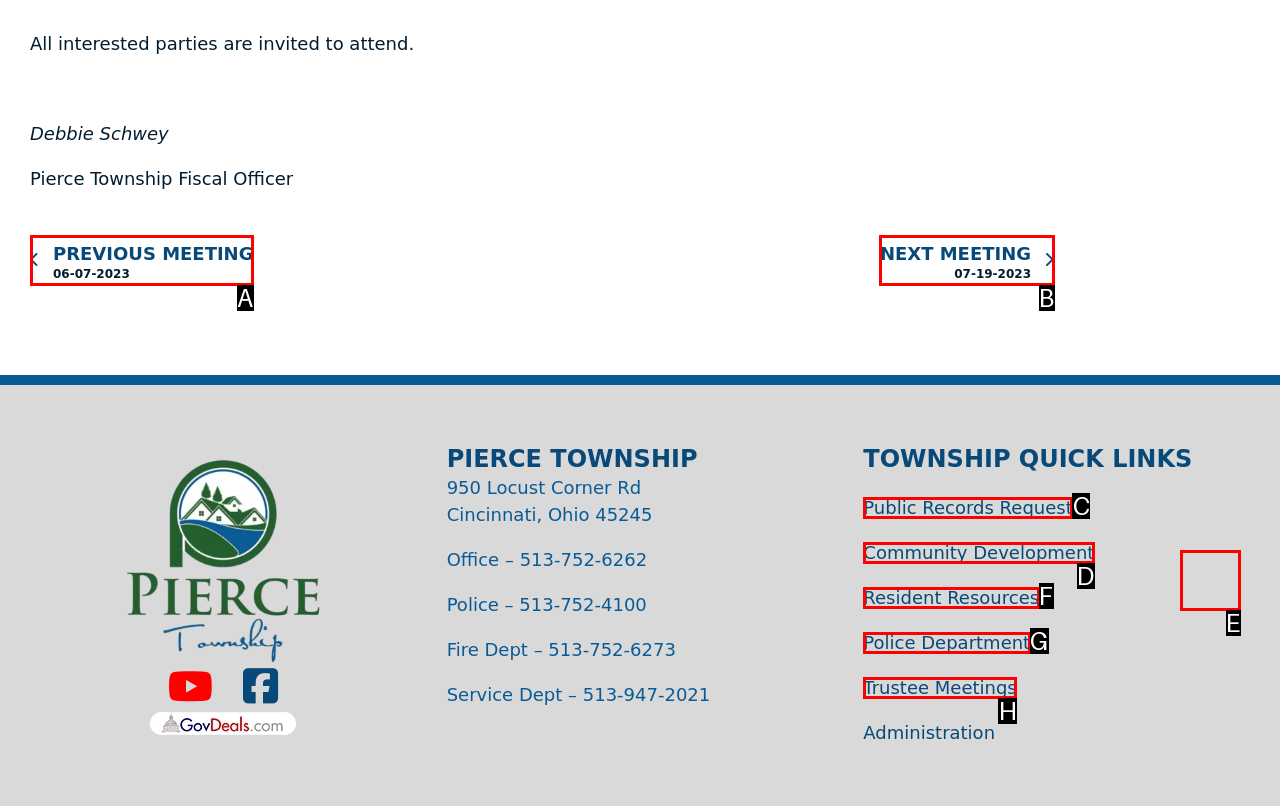Point out the HTML element that matches the following description: Trustee Meetings
Answer with the letter from the provided choices.

H